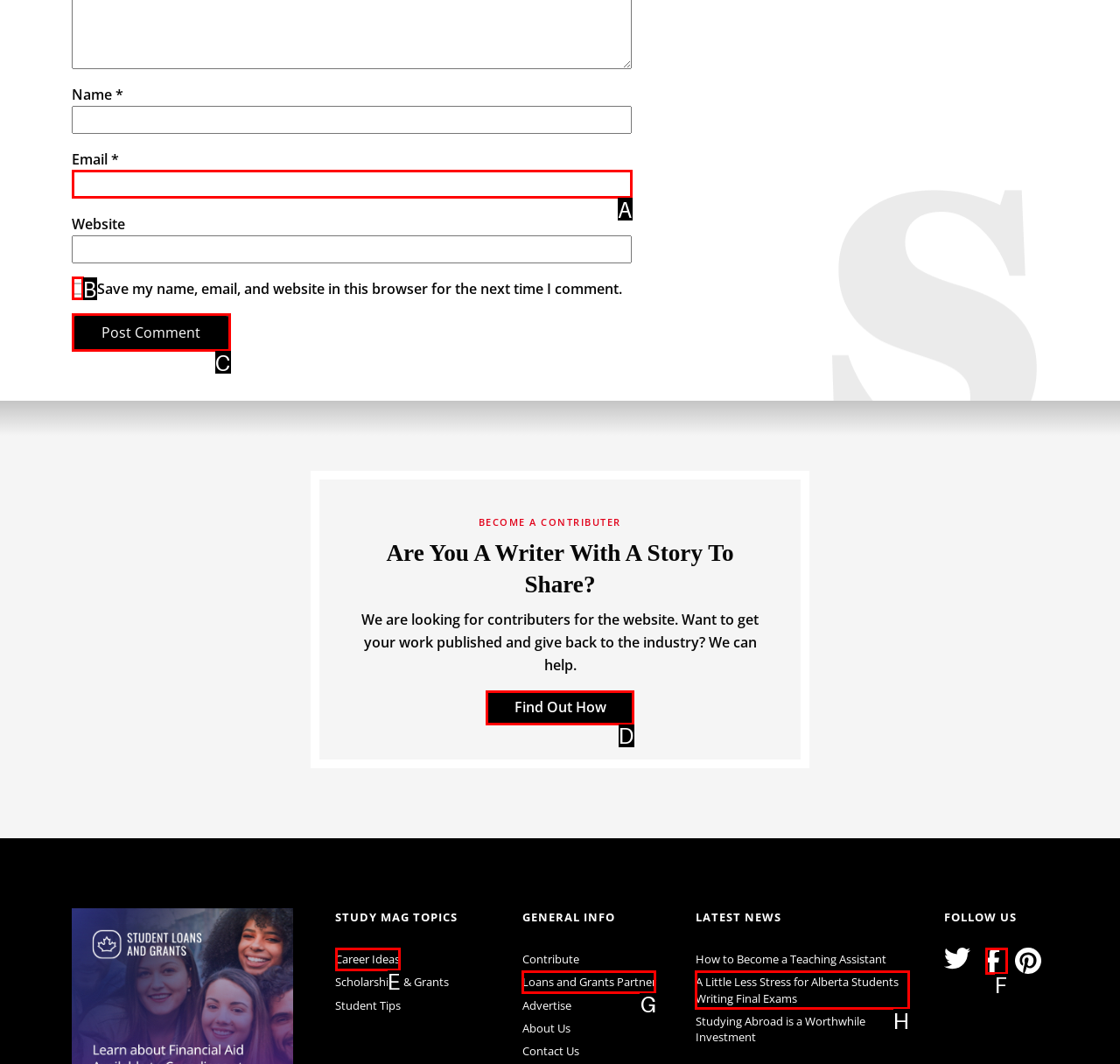Select the UI element that should be clicked to execute the following task: Find out how to become a contributor
Provide the letter of the correct choice from the given options.

D